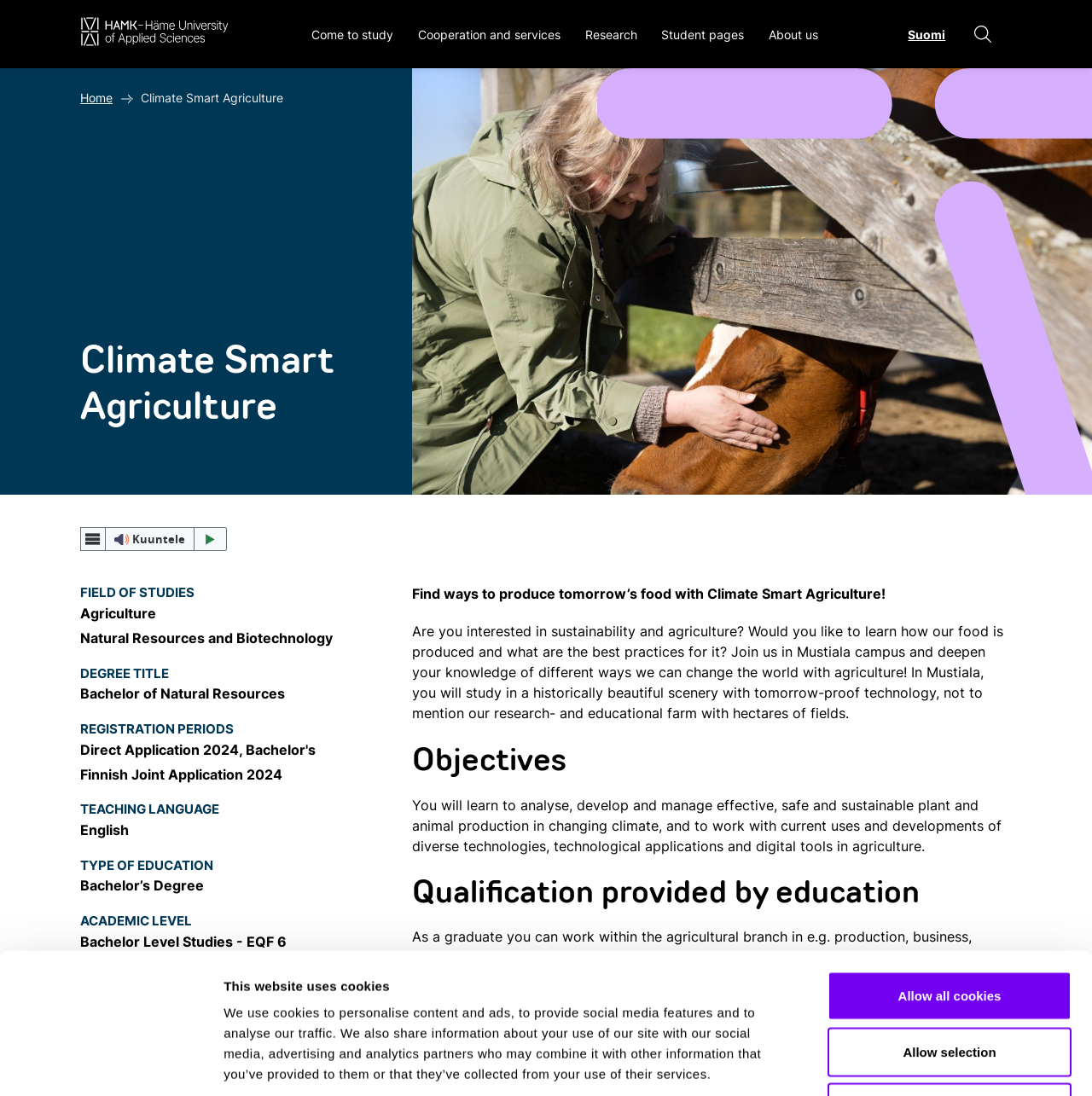What is the location of the Mustiala campus?
Provide an in-depth and detailed answer to the question.

I looked at the entire webpage and couldn't find any information about the location of the Mustiala campus, except that it is mentioned as the location where the Climate Smart Agriculture program is studied.